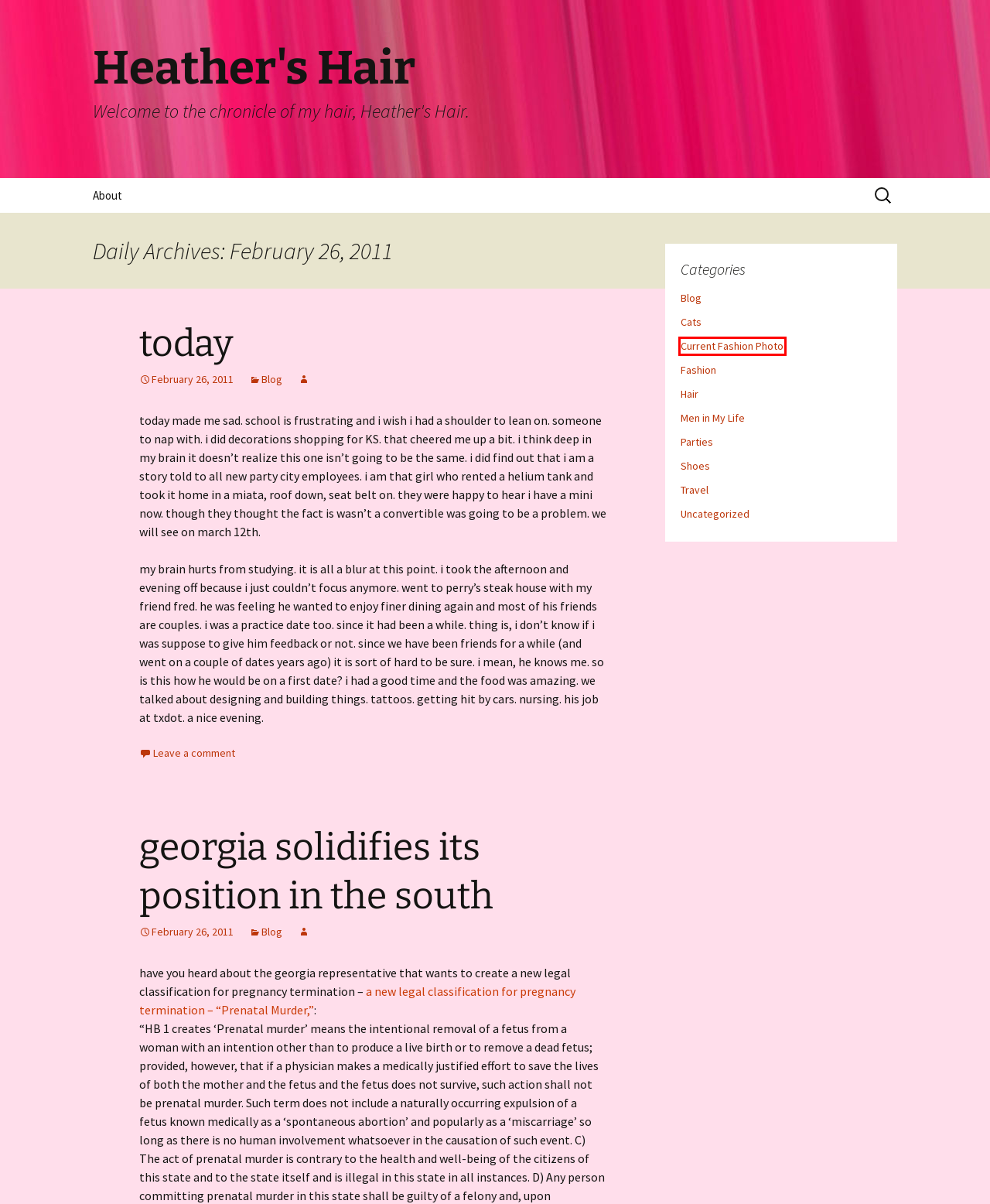You have a screenshot of a webpage, and a red bounding box highlights an element. Select the webpage description that best fits the new page after clicking the element within the bounding box. Options are:
A. Heather's Hair | Welcome to the chronicle of my hair, Heather's Hair.
B. Cats | Heather's Hair
C. Men in My Life | Heather's Hair
D. Current Fashion Photo | Heather's Hair
E. georgia solidifies its position in the south | Heather's Hair
F. Uncategorized | Heather's Hair
G. Parties | Heather's Hair
H. Travel | Heather's Hair

D